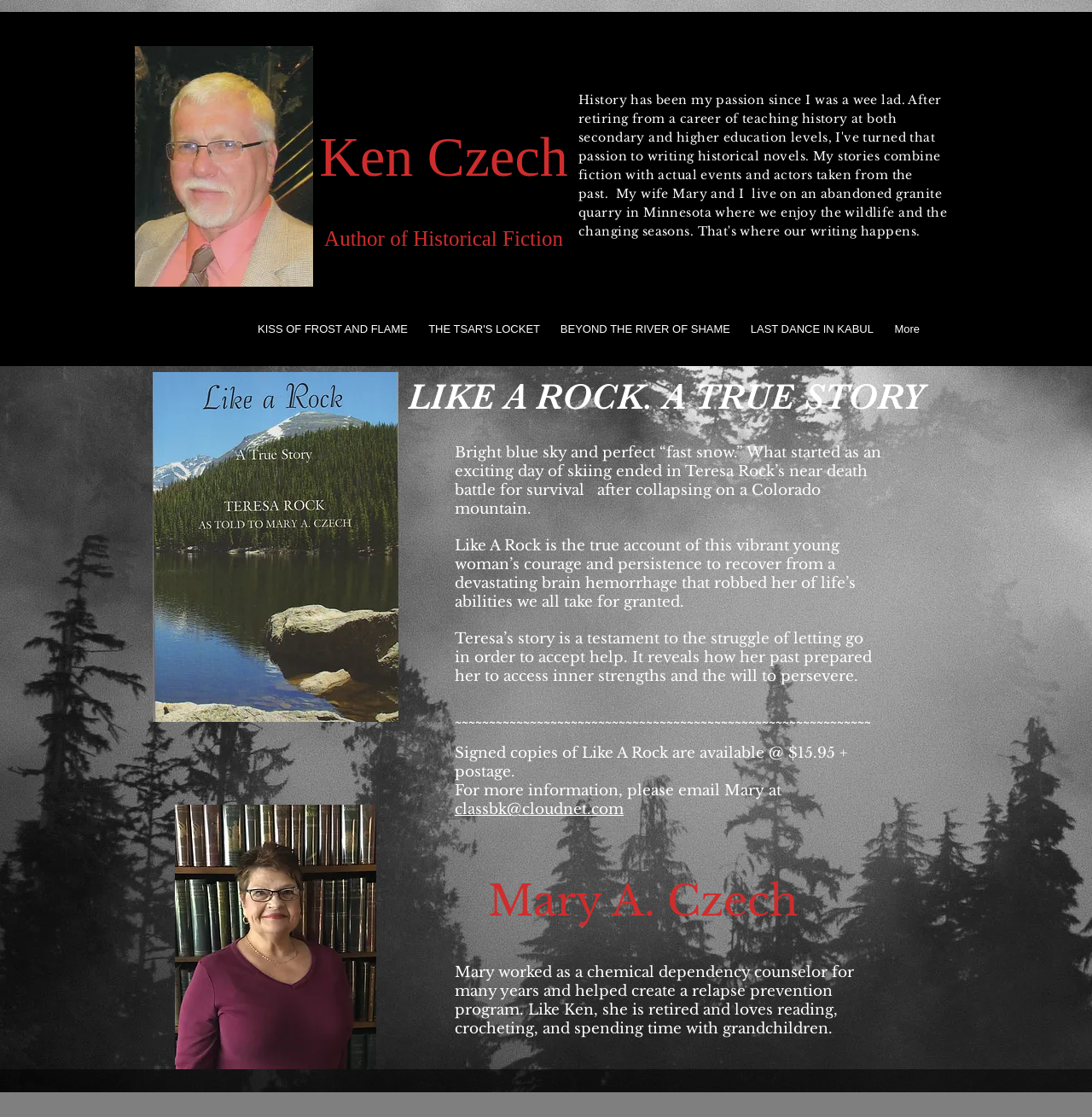Who is the author of Historical Fiction?
Based on the content of the image, thoroughly explain and answer the question.

Based on the webpage, I found a StaticText element with the text 'Author of Historical Fiction' right below another StaticText element with the text 'Ken Czech'. This suggests that Ken Czech is the author of Historical Fiction.